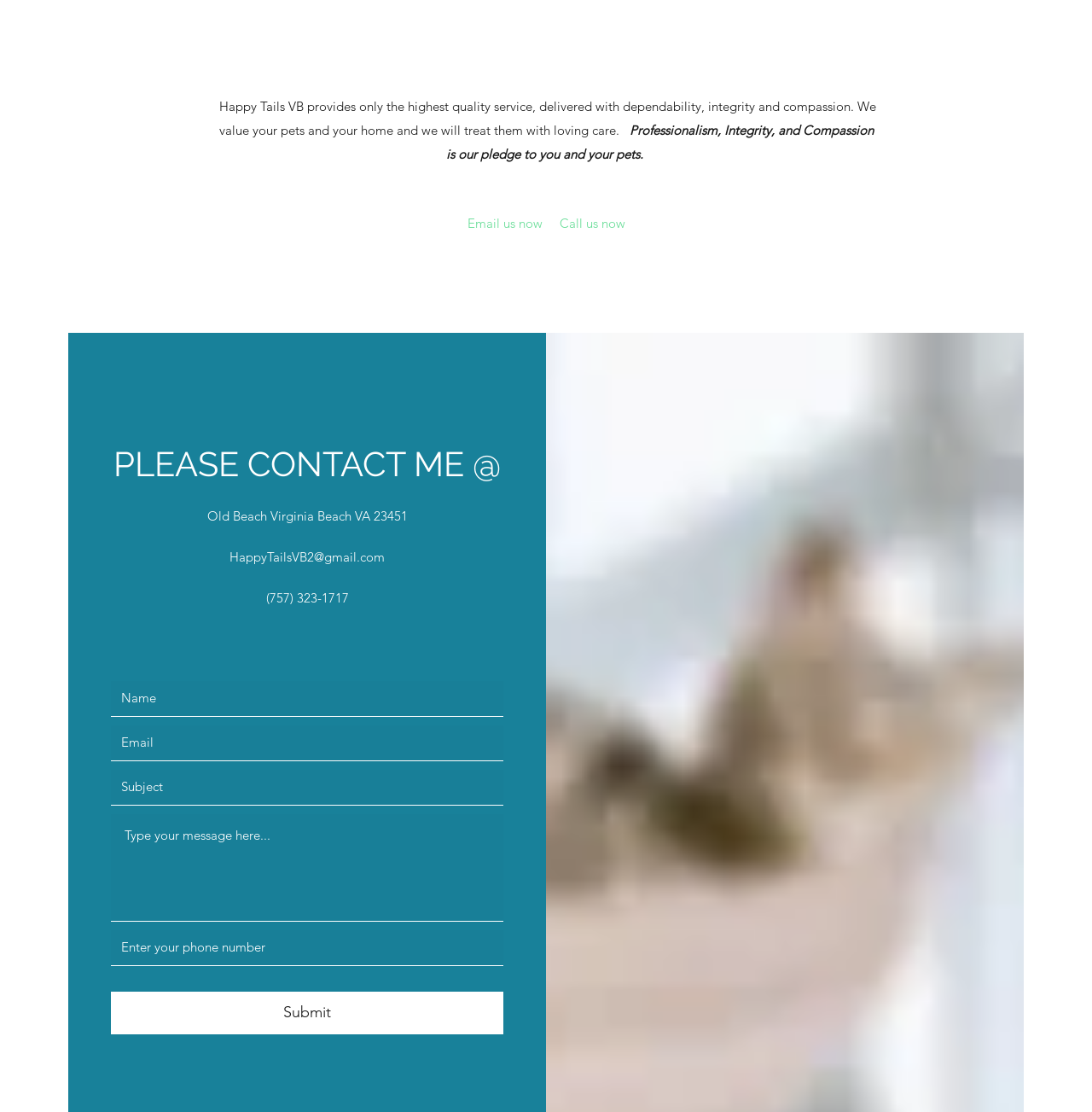How many social media platforms are listed?
Craft a detailed and extensive response to the question.

I counted the number of social media platforms listed by looking at the 'Social Bar' section which contains links to Facebook, Instagram, and three other platforms.